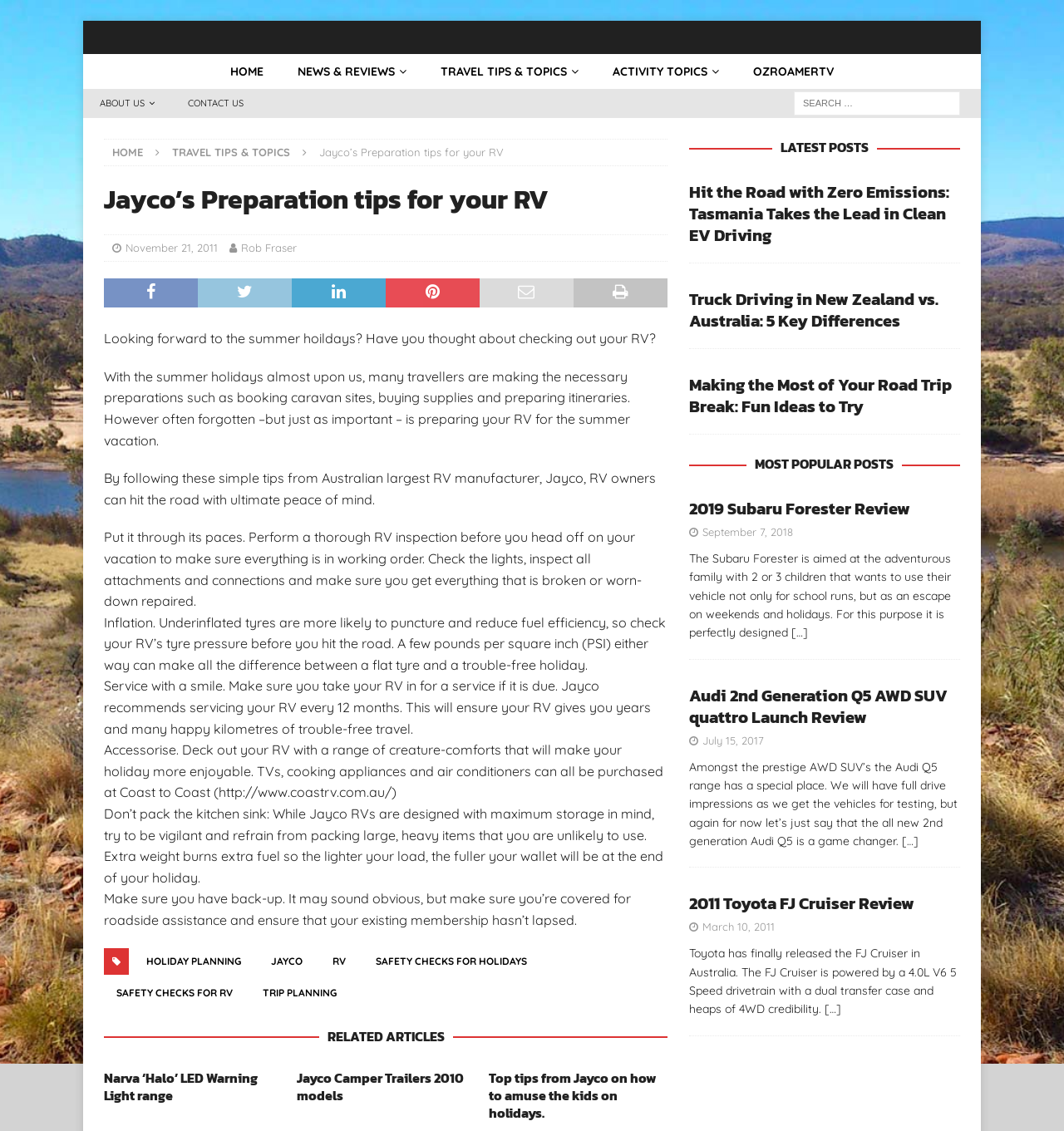What is the consequence of underinflated tyres?
Please provide a single word or phrase based on the screenshot.

Puncture and reduce fuel efficiency